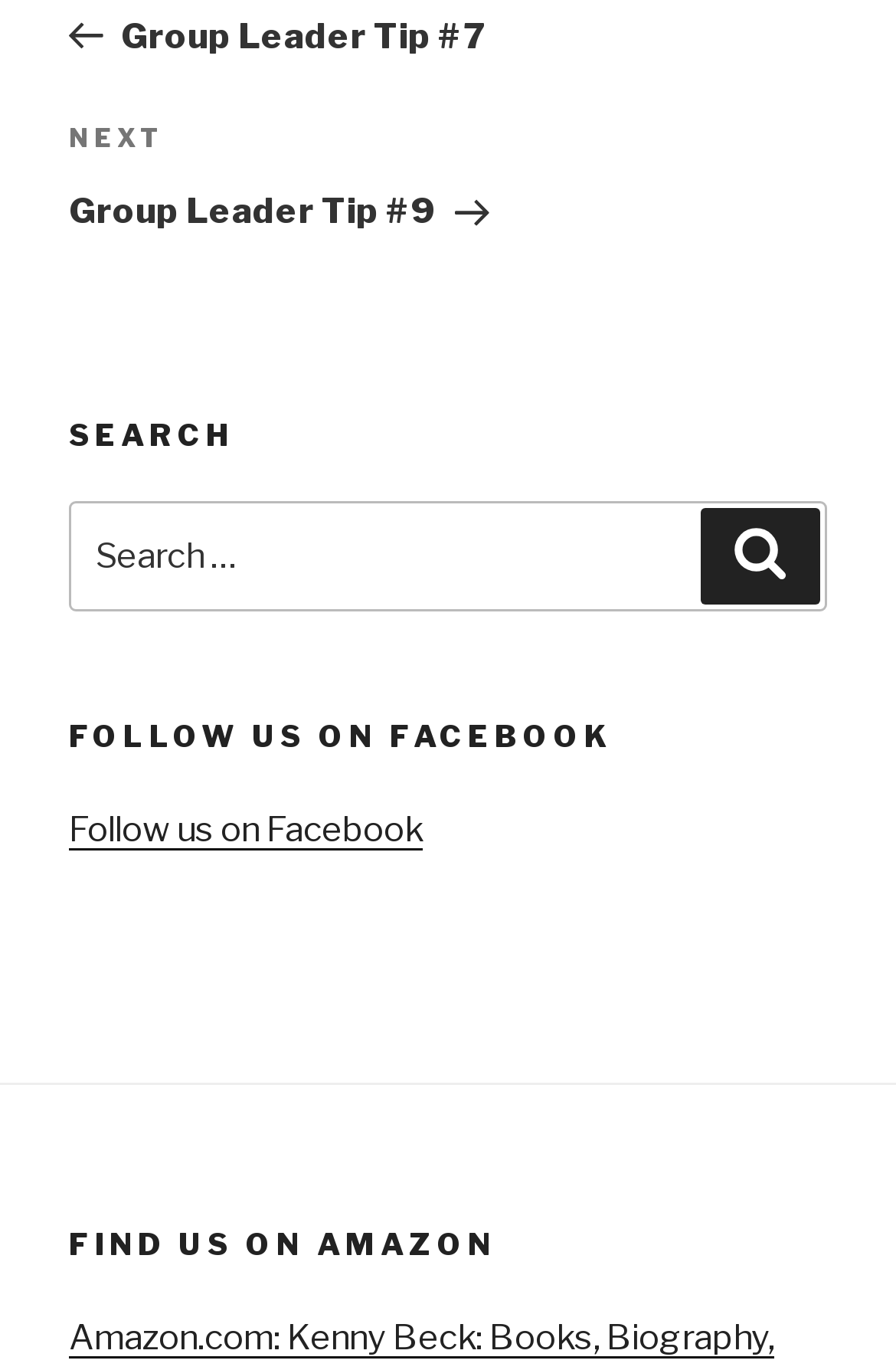What social media platform is promoted in the sidebar?
Using the image, elaborate on the answer with as much detail as possible.

The sidebar contains a heading 'FOLLOW US ON FACEBOOK' and a link 'Follow us on Facebook', which indicates that the blog is promoting its Facebook presence.